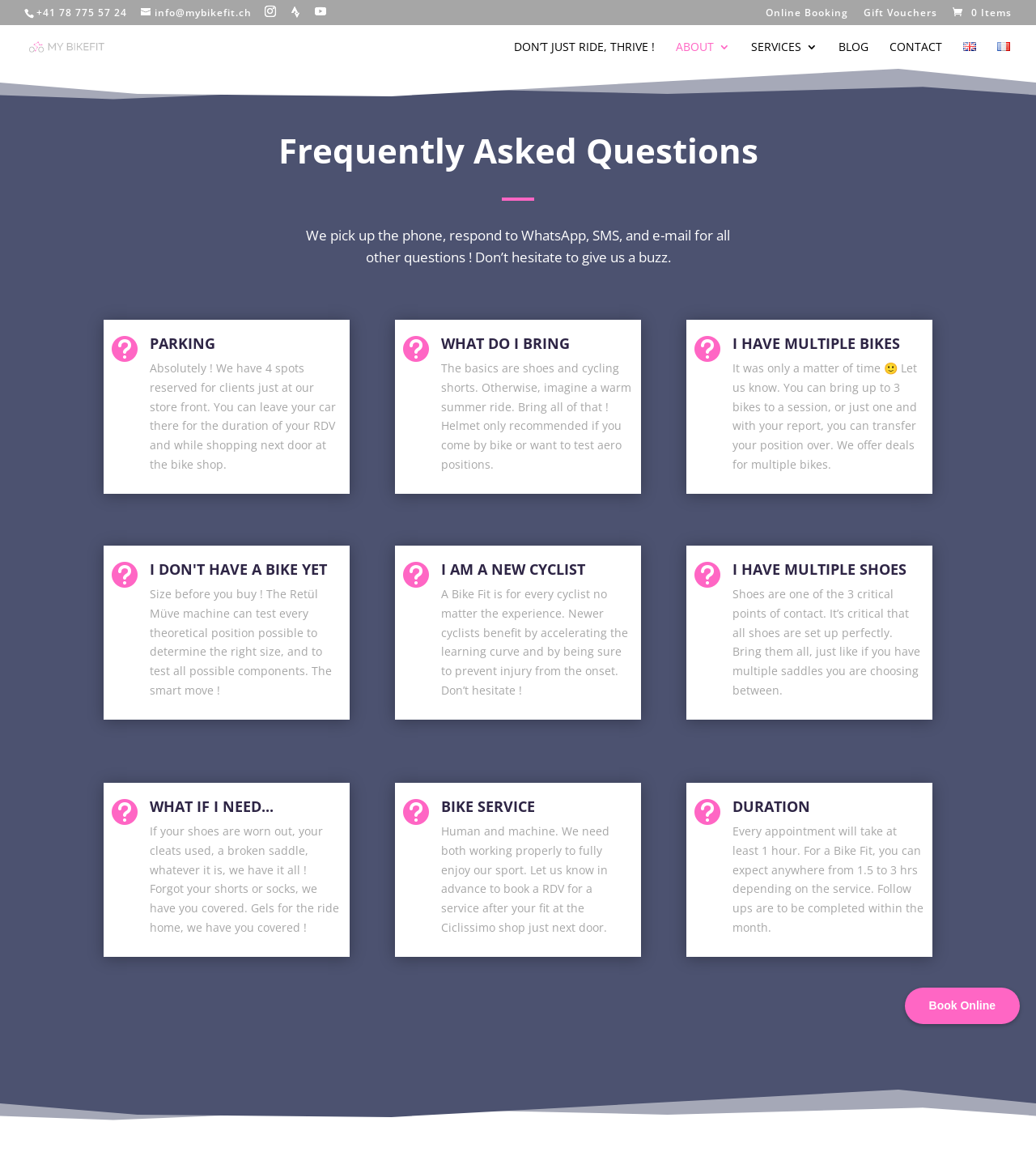How many links are there in the footer section?
From the image, provide a succinct answer in one word or a short phrase.

5